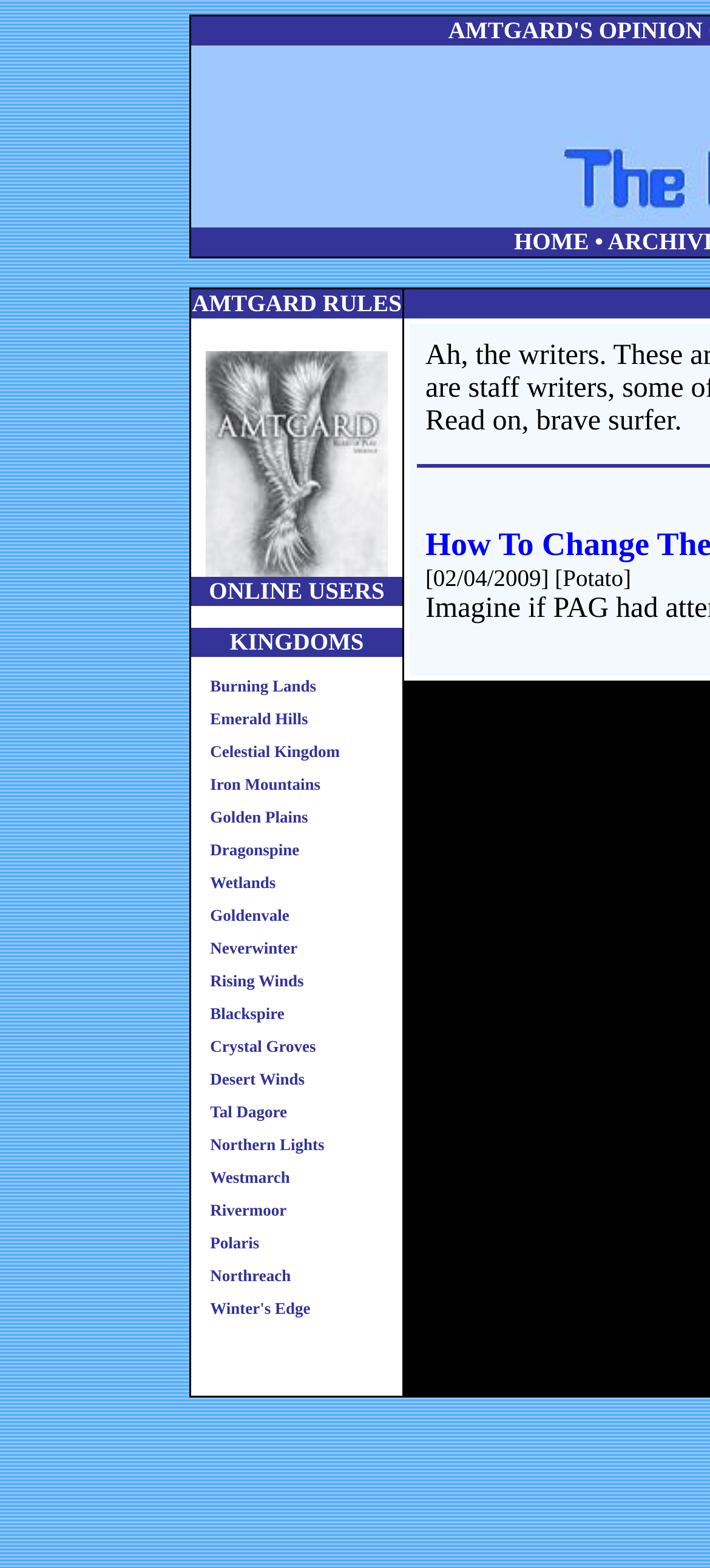Please find the bounding box coordinates of the section that needs to be clicked to achieve this instruction: "Explore Kingdoms".

[0.27, 0.4, 0.566, 0.419]